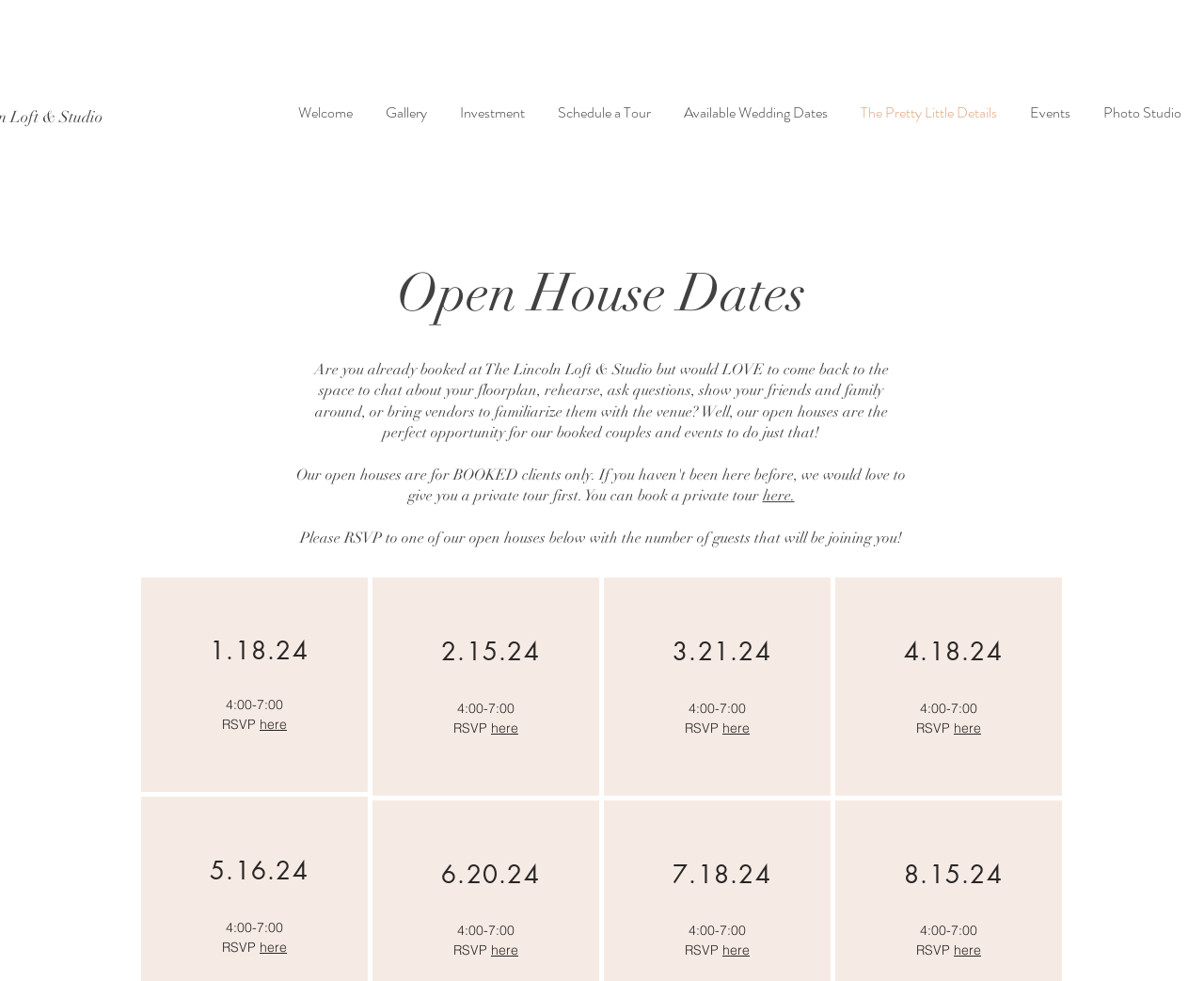How can booked couples and events RSVP for an open house?
Please provide a comprehensive and detailed answer to the question.

The webpage provides a link that says 'here' next to each open house date, which booked couples and events can click to RSVP for the open house.